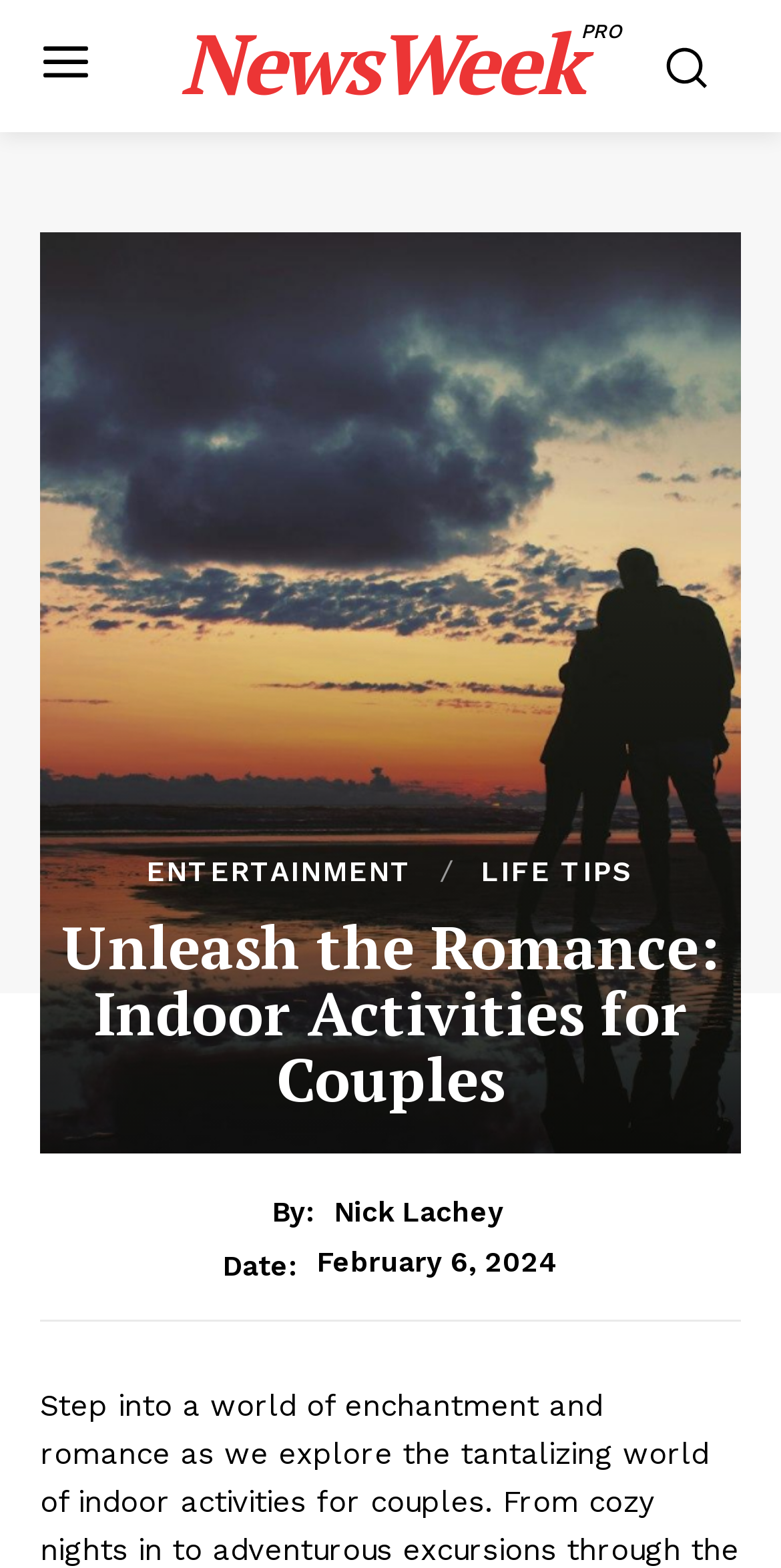Please determine the headline of the webpage and provide its content.

Unleash the Romance: Indoor Activities for Couples